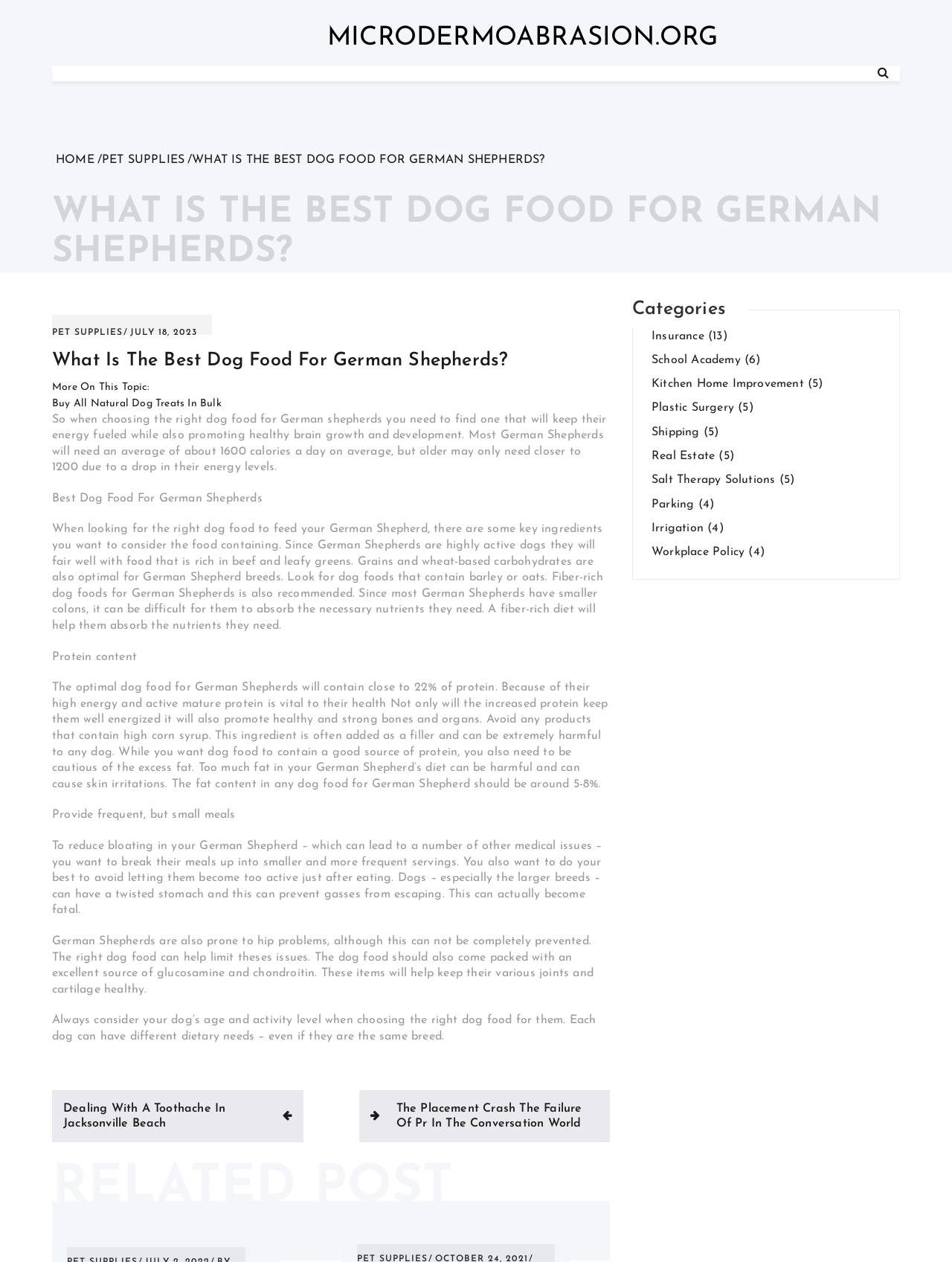Please determine the bounding box coordinates of the element to click on in order to accomplish the following task: "Browse the 'Categories' section". Ensure the coordinates are four float numbers ranging from 0 to 1, i.e., [left, top, right, bottom].

[0.664, 0.236, 0.786, 0.259]